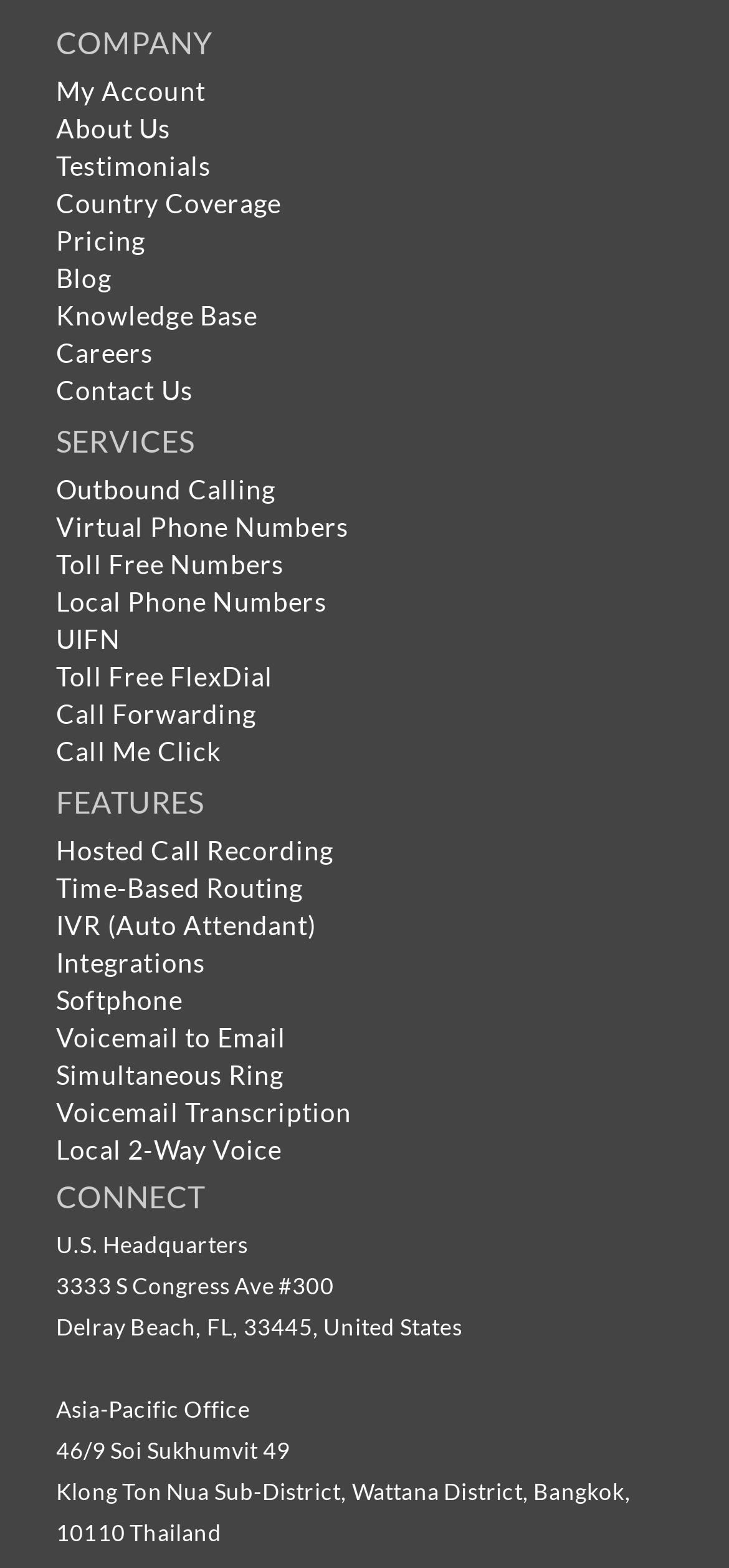Please specify the bounding box coordinates of the clickable section necessary to execute the following command: "Click on My Account".

[0.077, 0.047, 0.282, 0.068]